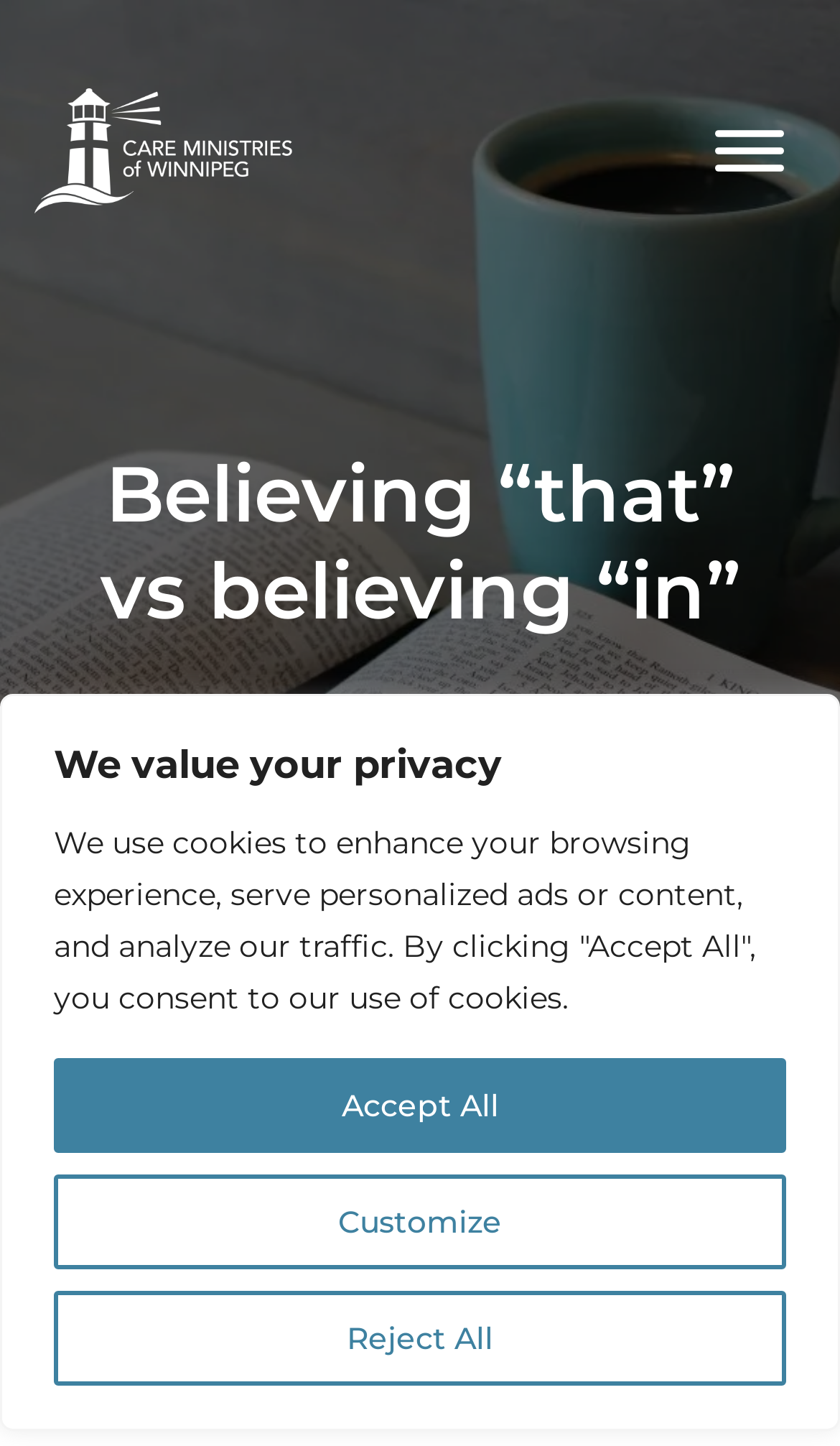What is the topic of the devotional on the webpage?
Utilize the information in the image to give a detailed answer to the question.

I found the topic of the devotional by looking at the heading element with the text 'Believing “that” vs believing “in”'. This suggests that the devotional is about the difference between believing 'that' and believing 'in'.